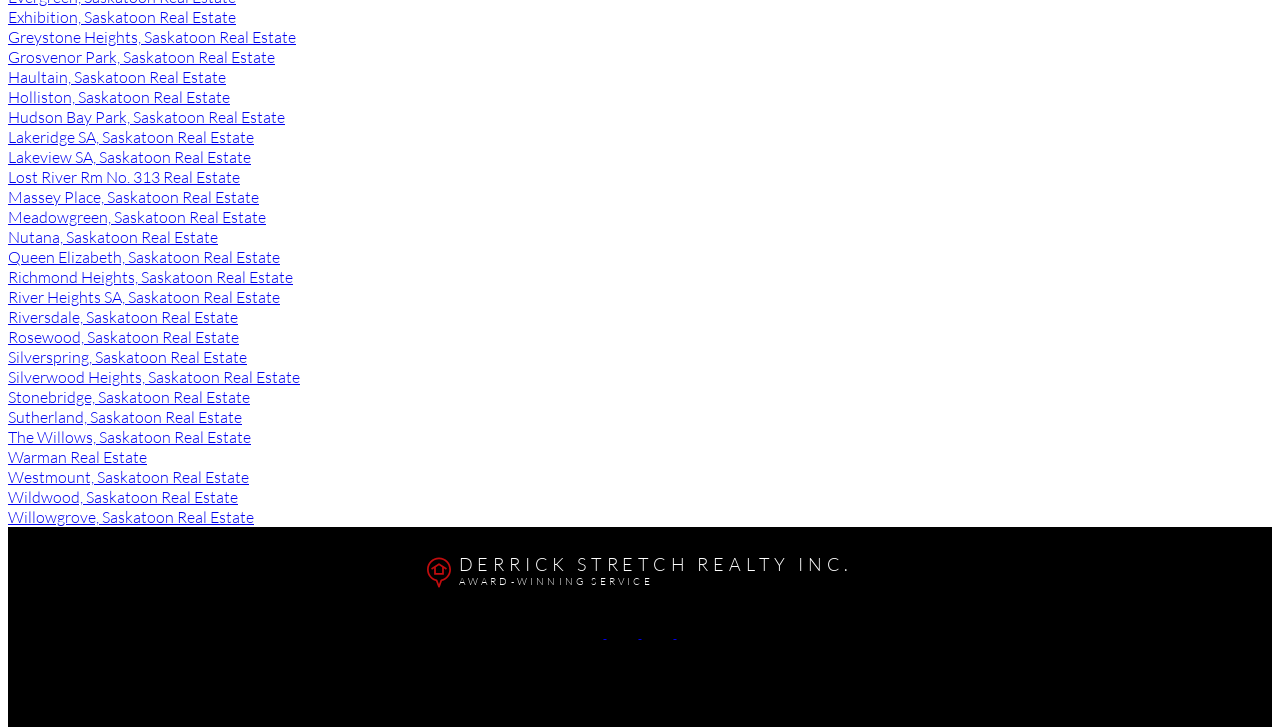What is the name of the person associated with the realty company?
Based on the screenshot, respond with a single word or phrase.

DERRICK STRETCH